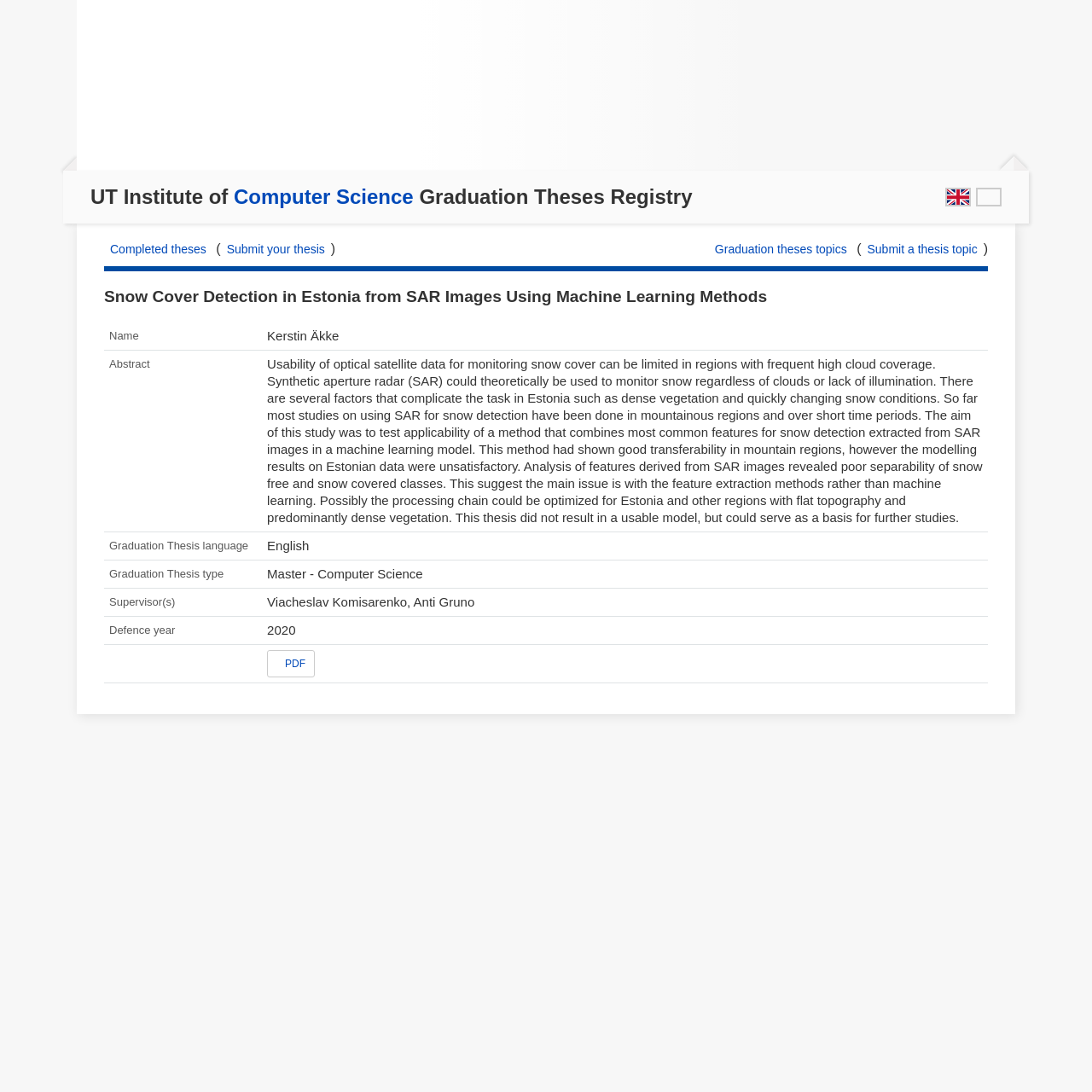Determine the primary headline of the webpage.

UT Institute of Computer Science Graduation Theses Registry